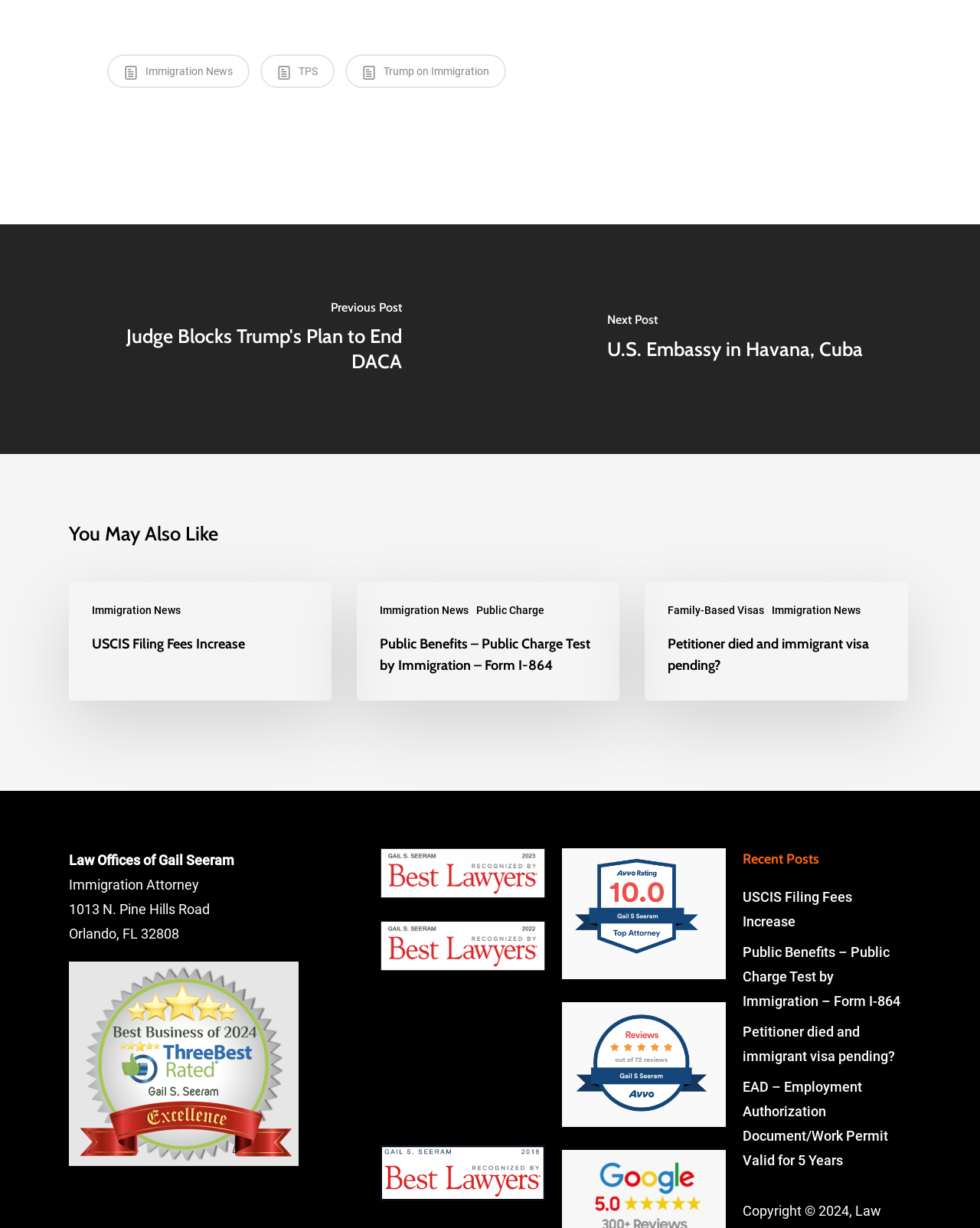Find the bounding box coordinates of the clickable area that will achieve the following instruction: "Learn about People's Daily".

None